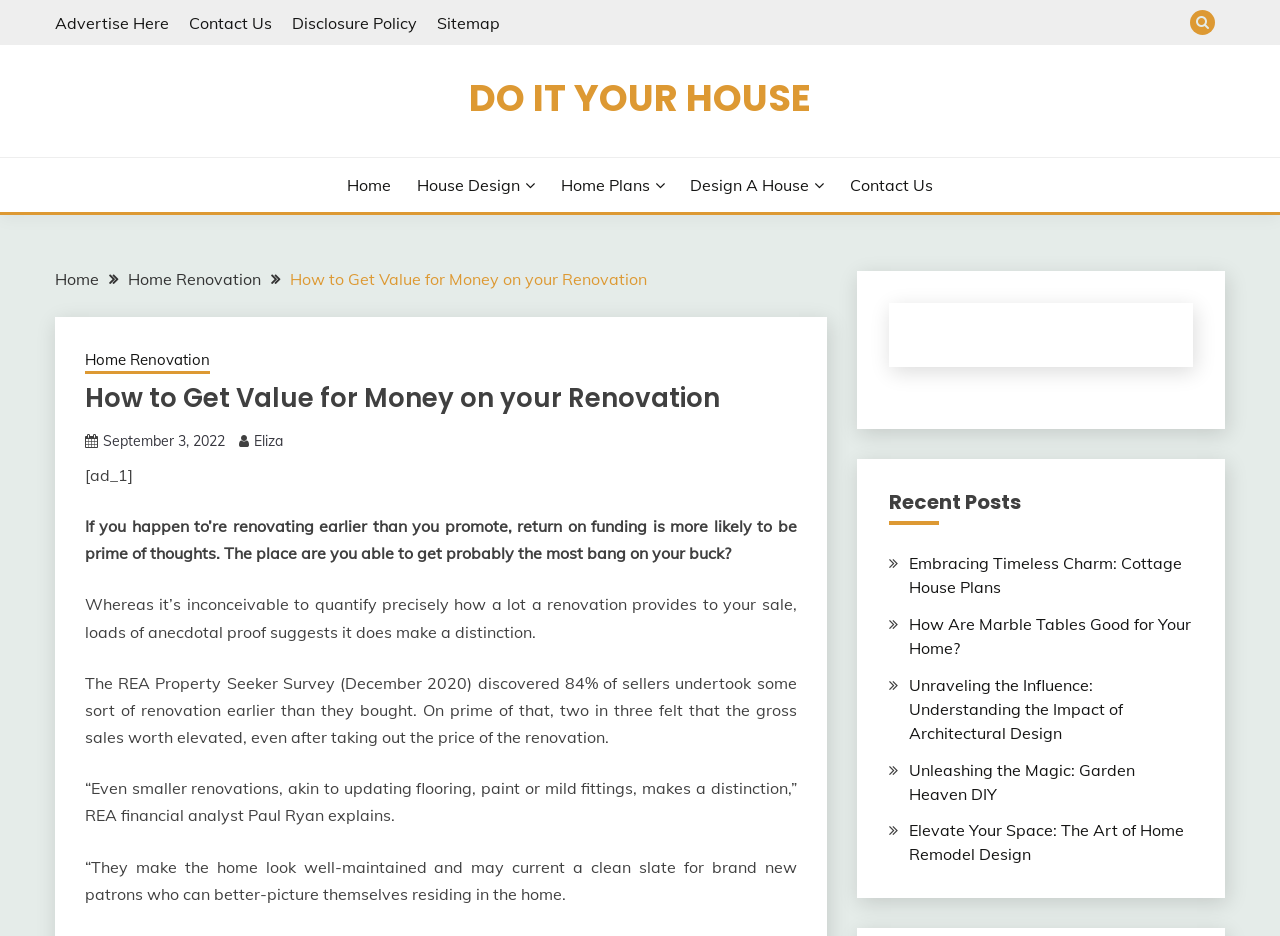Find the bounding box coordinates of the element I should click to carry out the following instruction: "Click on 'Contact Us'".

[0.148, 0.013, 0.212, 0.035]